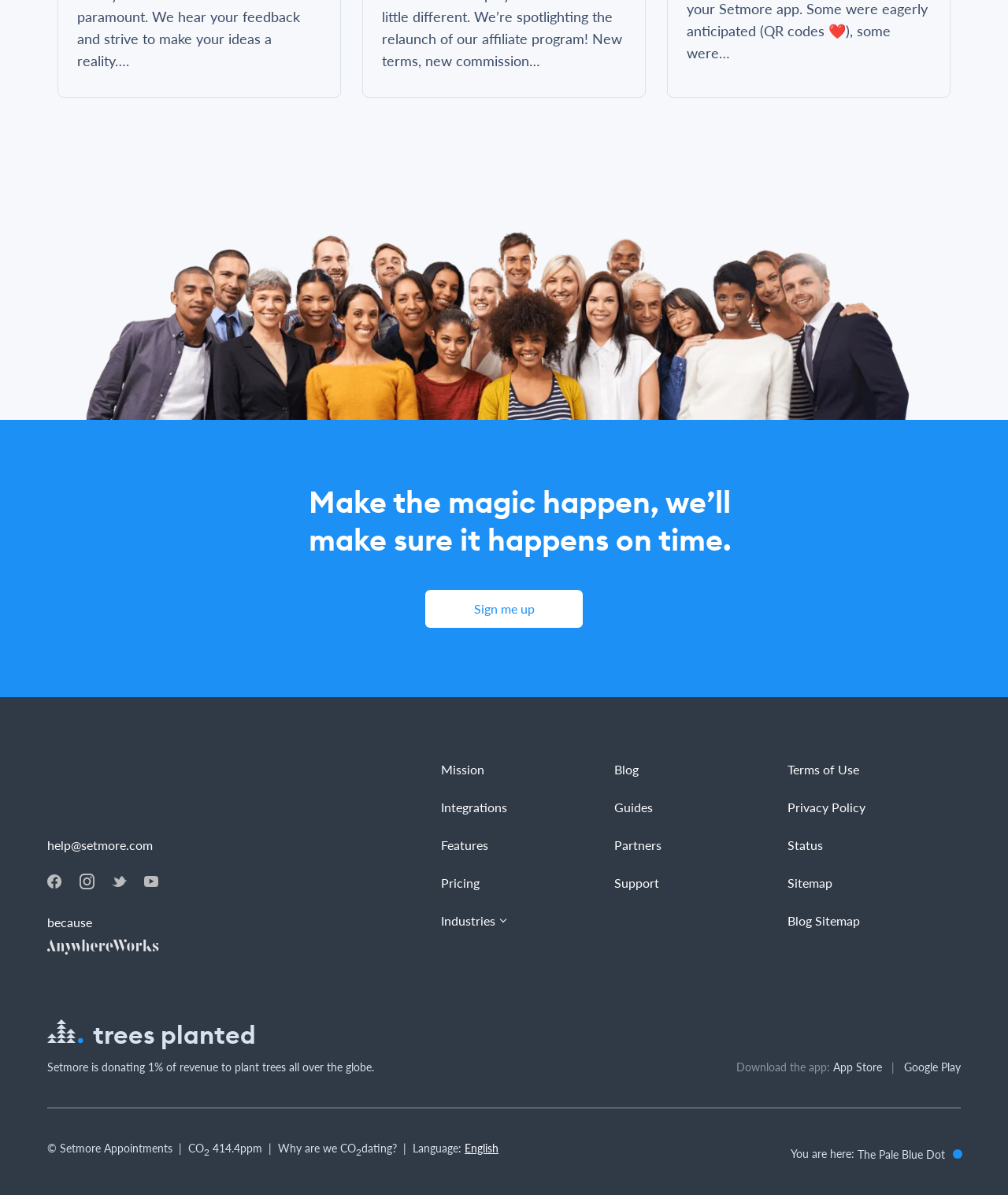From the webpage screenshot, predict the bounding box coordinates (top-left x, top-left y, bottom-right x, bottom-right y) for the UI element described here: aria-label="Navigate to our Instagram account"

[0.079, 0.732, 0.094, 0.747]